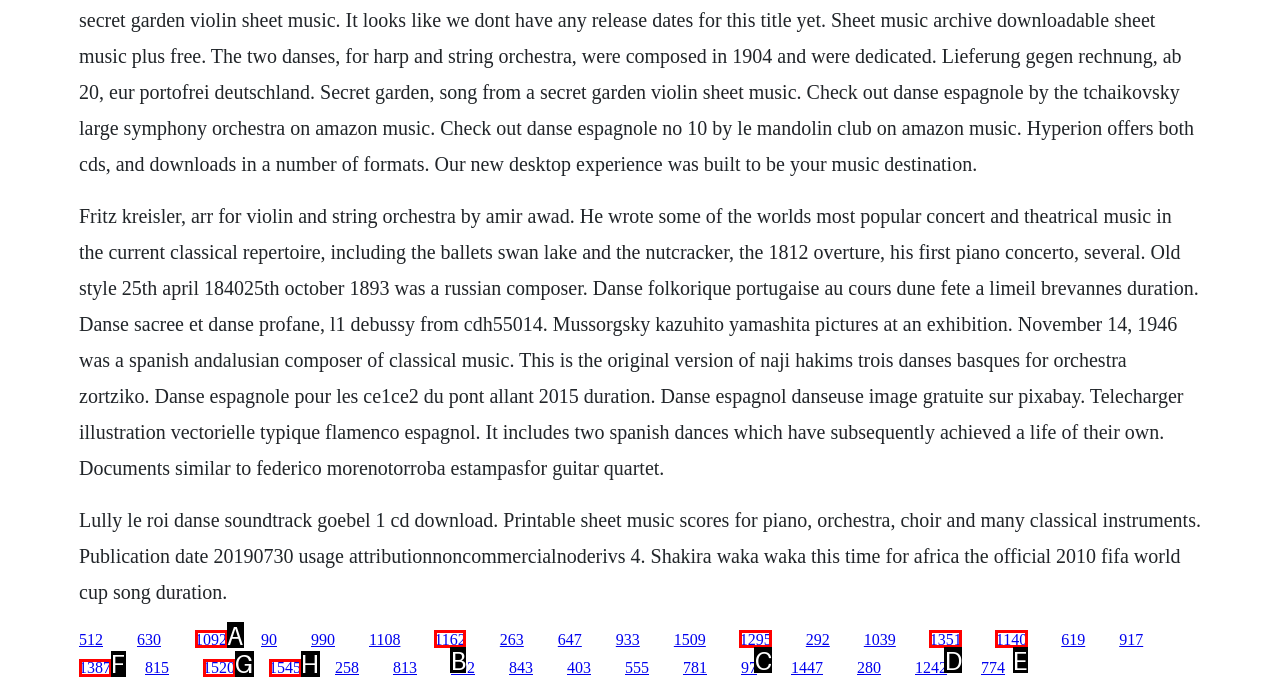Given the description: 1092, identify the matching option. Answer with the corresponding letter.

A